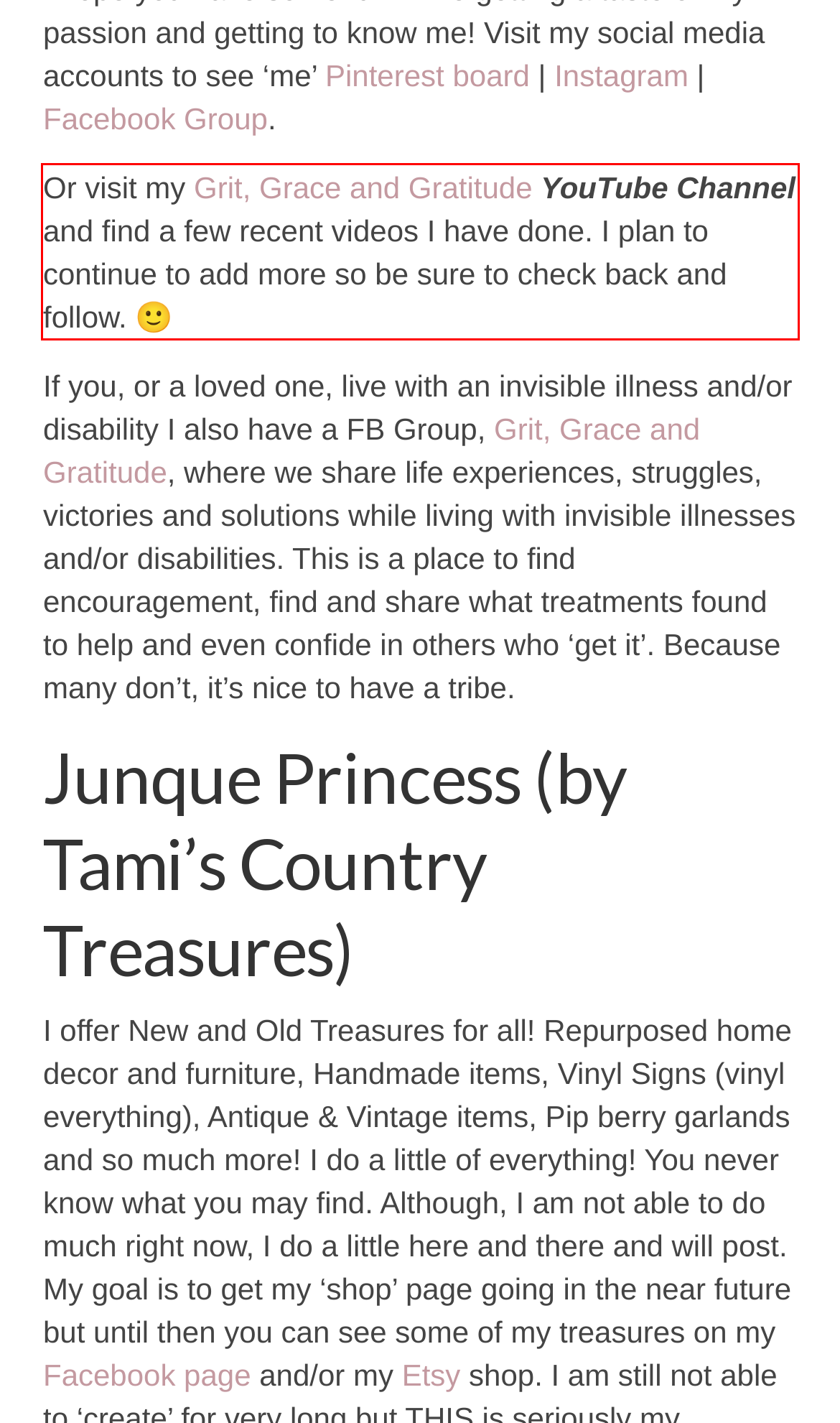Please examine the webpage screenshot containing a red bounding box and use OCR to recognize and output the text inside the red bounding box.

Or visit my Grit, Grace and Gratitude YouTube Channel and find a few recent videos I have done. I plan to continue to add more so be sure to check back and follow. 🙂